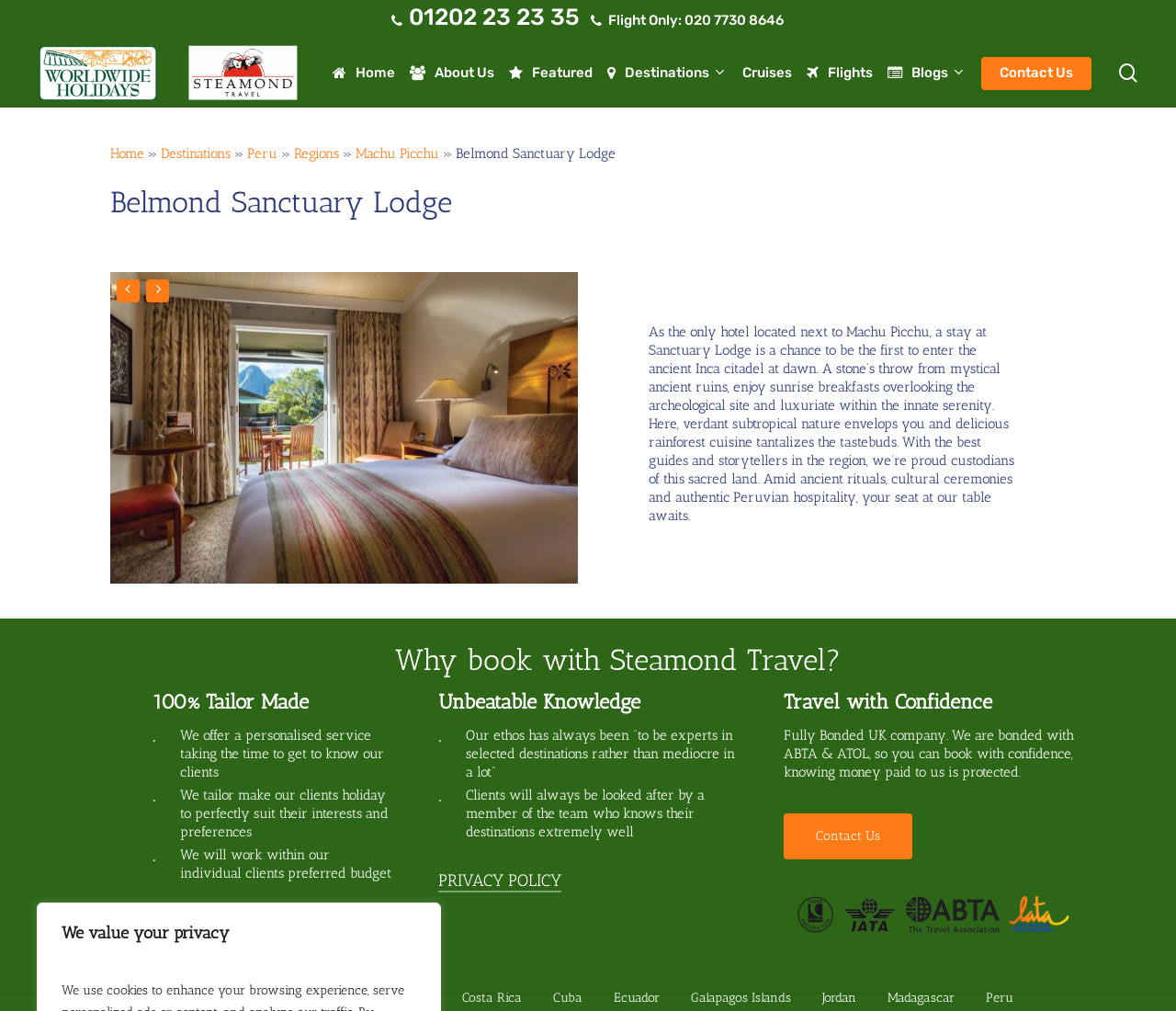Provide the bounding box coordinates of the area you need to click to execute the following instruction: "Read about Belmond Sanctuary Lodge".

[0.388, 0.144, 0.523, 0.16]